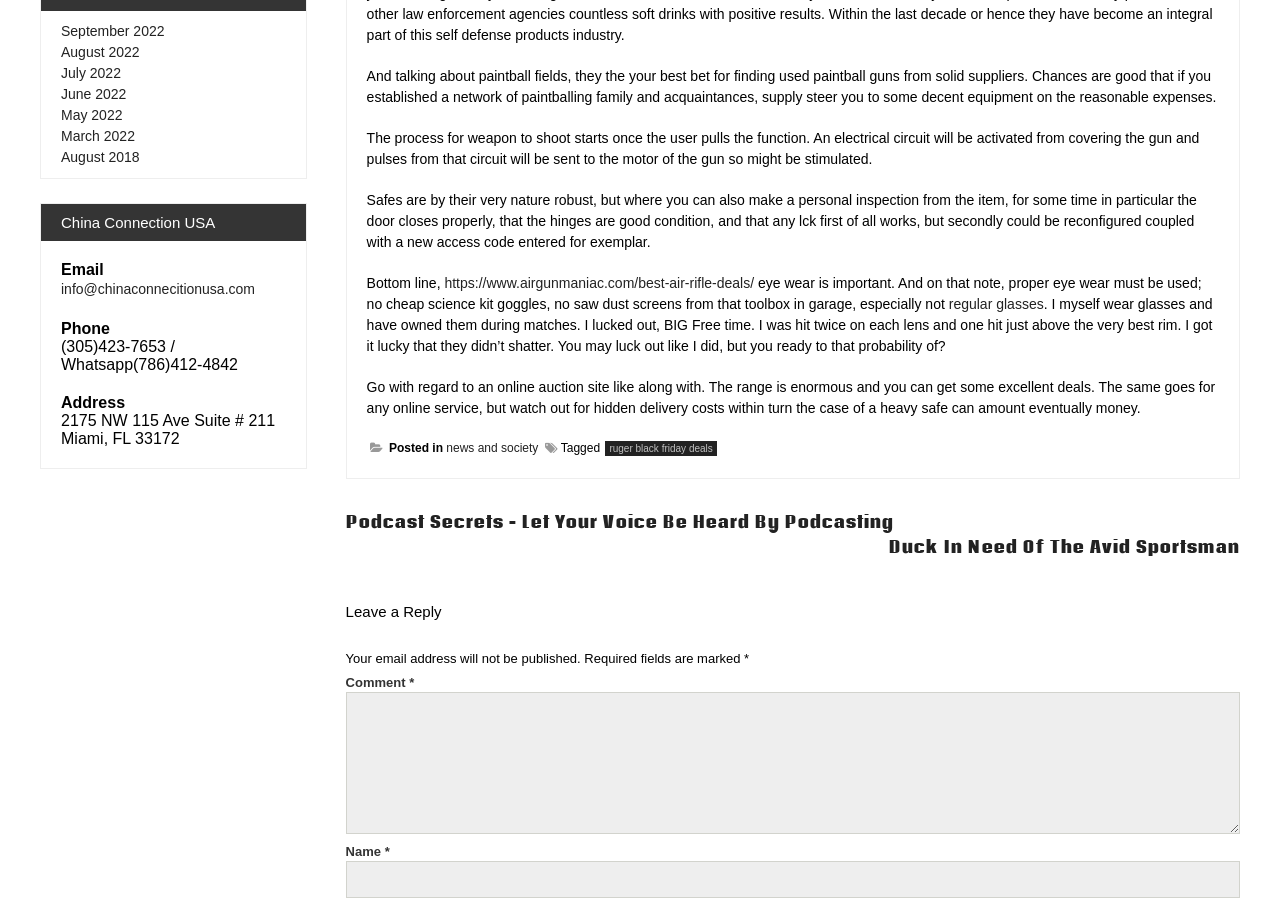Can you give a comprehensive explanation to the question given the content of the image?
What is the importance of eye wear in paintball?

According to the webpage, proper eye wear must be used in paintball, and it's not recommended to use cheap science kit goggles or saw dust screens from a toolbox in the garage. The author of the webpage shares a personal experience of wearing glasses during a match and getting hit twice on each lens, but luckily they didn't shatter.